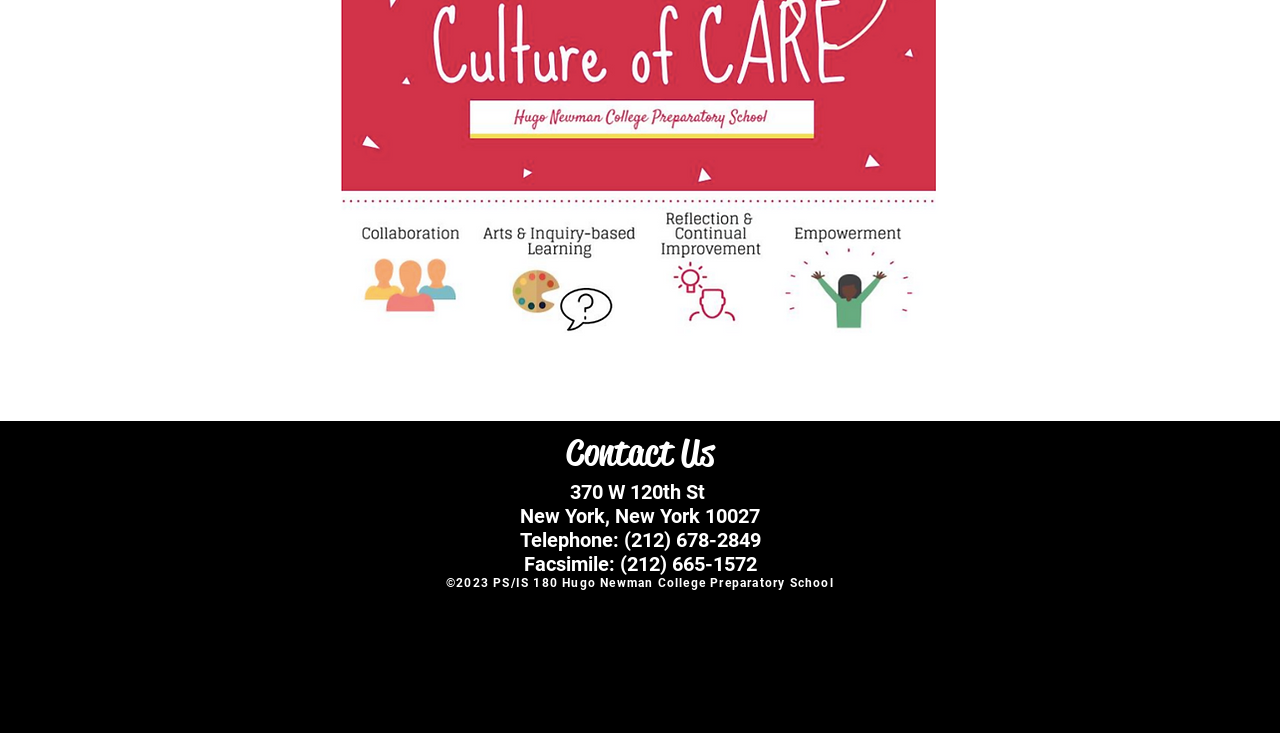What social media platforms are listed?
Look at the screenshot and provide an in-depth answer.

I found the social media platforms by looking at the list element with the description 'Social Bar' and its child link elements, specifically the ones with the text 'Twitter - White Circle' and 'Instagram - White Circle' which are likely to be the social media platforms listed.